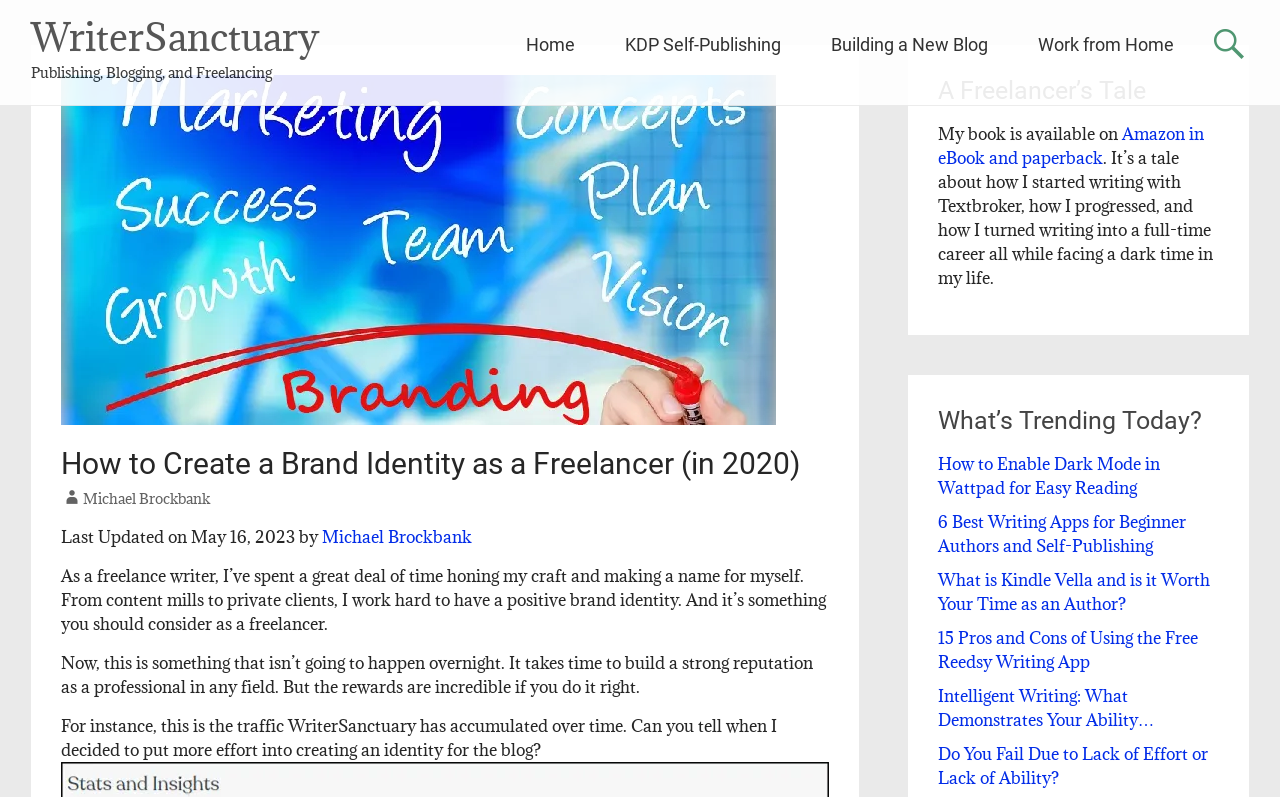Based on what you see in the screenshot, provide a thorough answer to this question: What is the topic of the article?

The topic of the article can be inferred from the heading element with the text 'How to Create a Brand Identity as a Freelancer (in 2020)' which is a prominent element on the webpage.